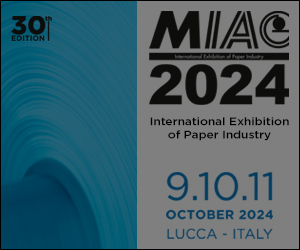Please provide a comprehensive answer to the question below using the information from the image: Where will the MIAC 2024 take place?

According to the caption, the event will take place in Lucca, Italy. This information is explicitly mentioned in the caption, which provides the location of the event.